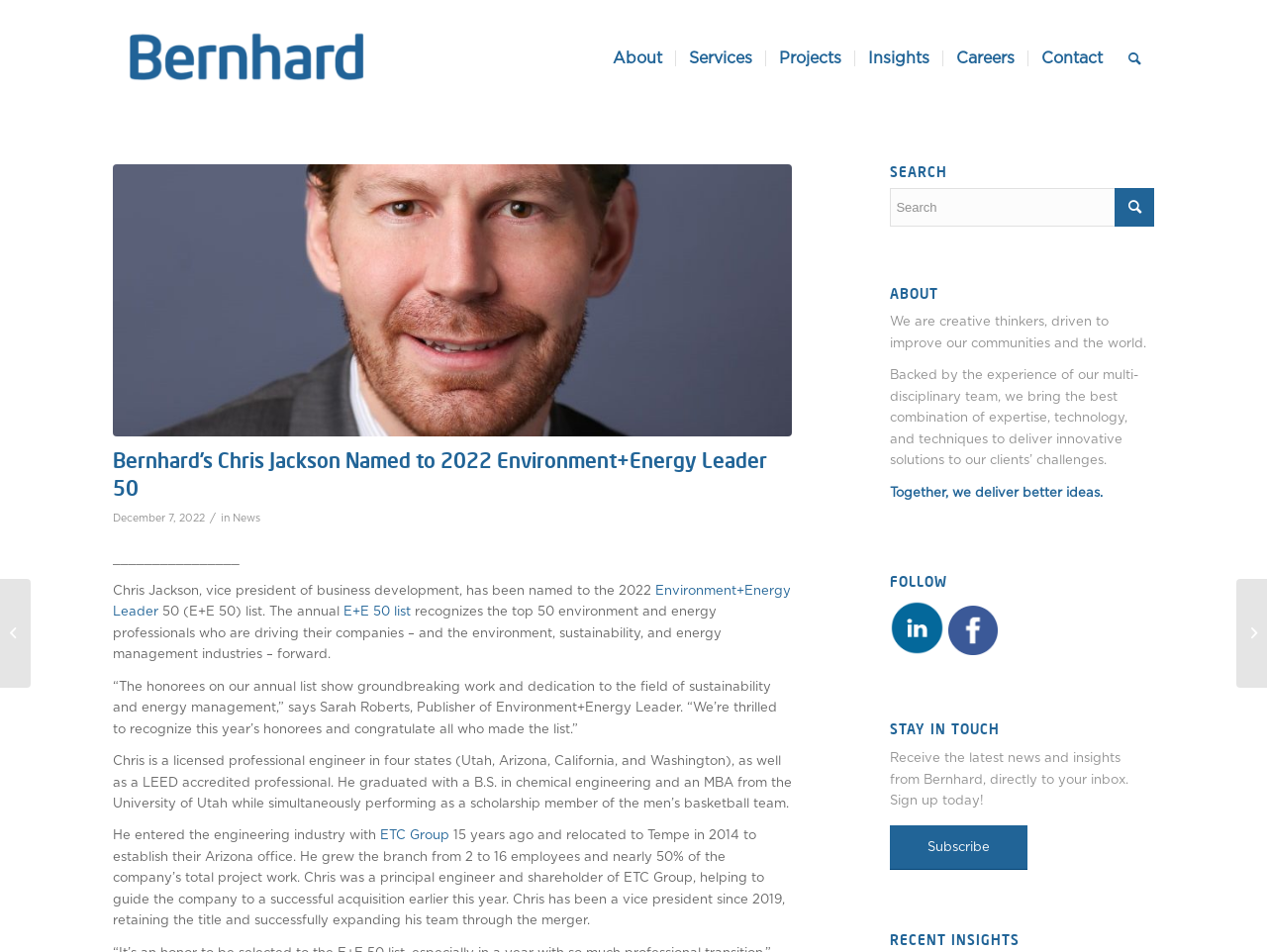Determine the bounding box coordinates for the area that should be clicked to carry out the following instruction: "Click on About".

[0.473, 0.0, 0.533, 0.123]